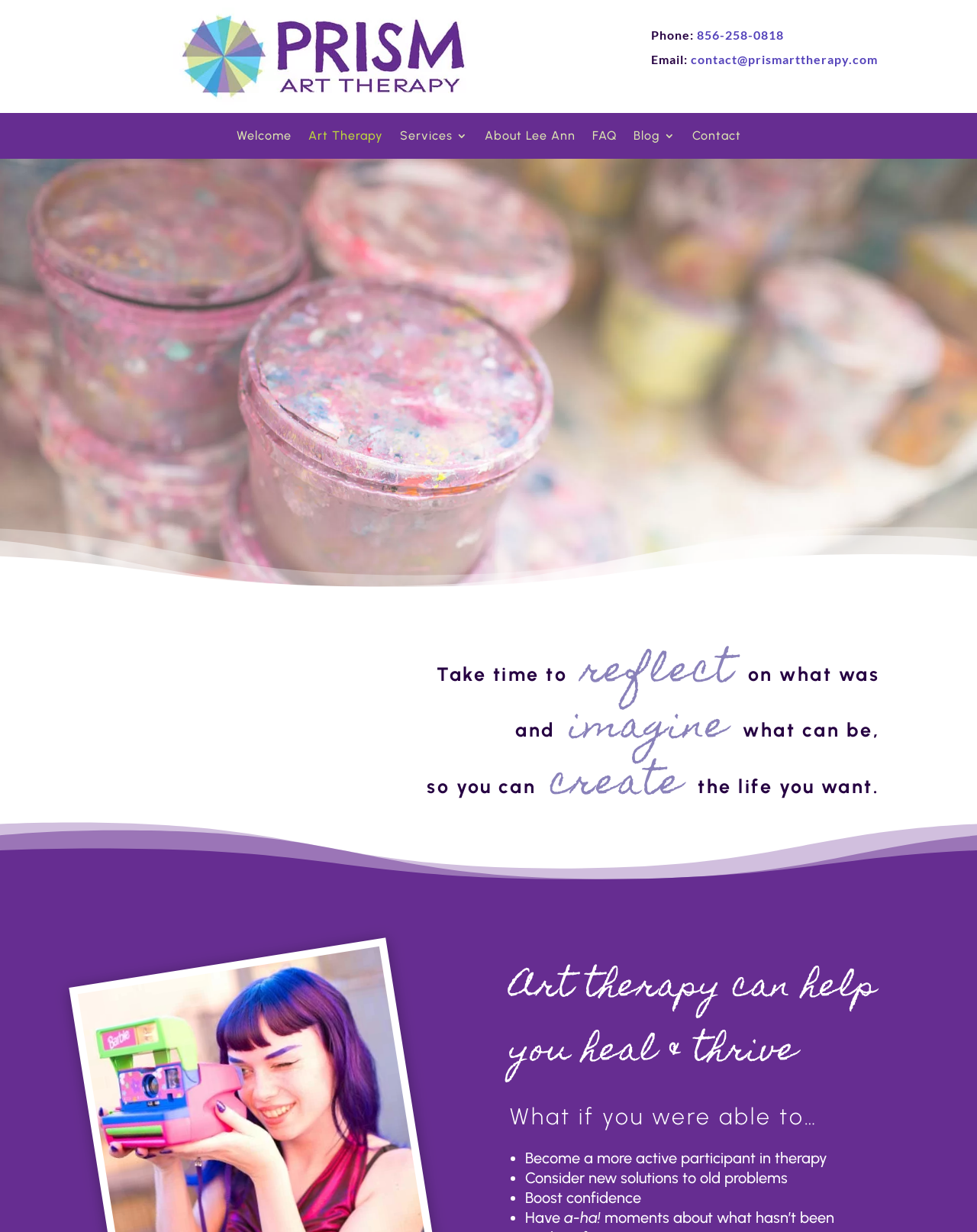Provide the text content of the webpage's main heading.

What is Art Therapy?